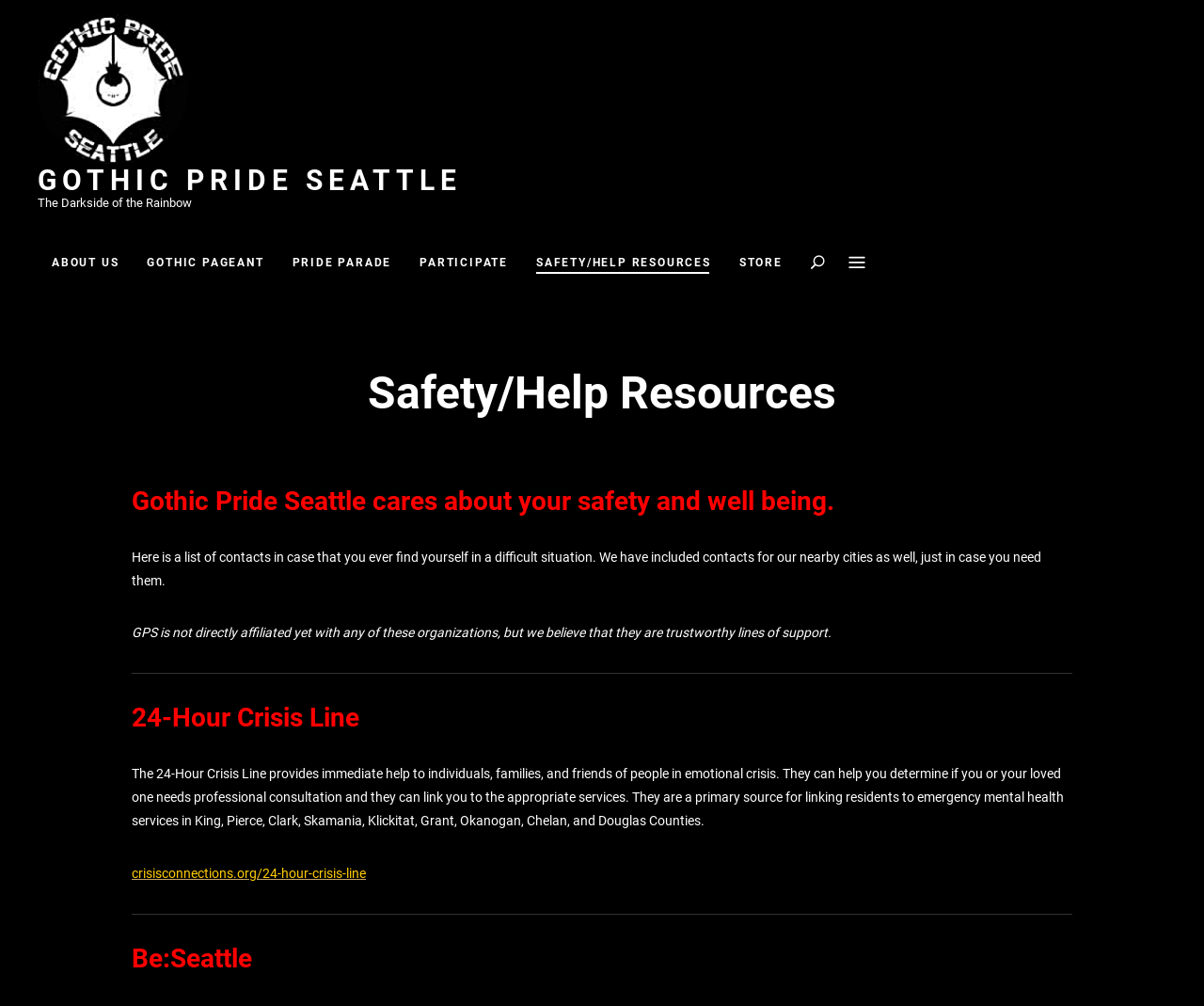Predict the bounding box for the UI component with the following description: "Menu".

[0.698, 0.245, 0.725, 0.277]